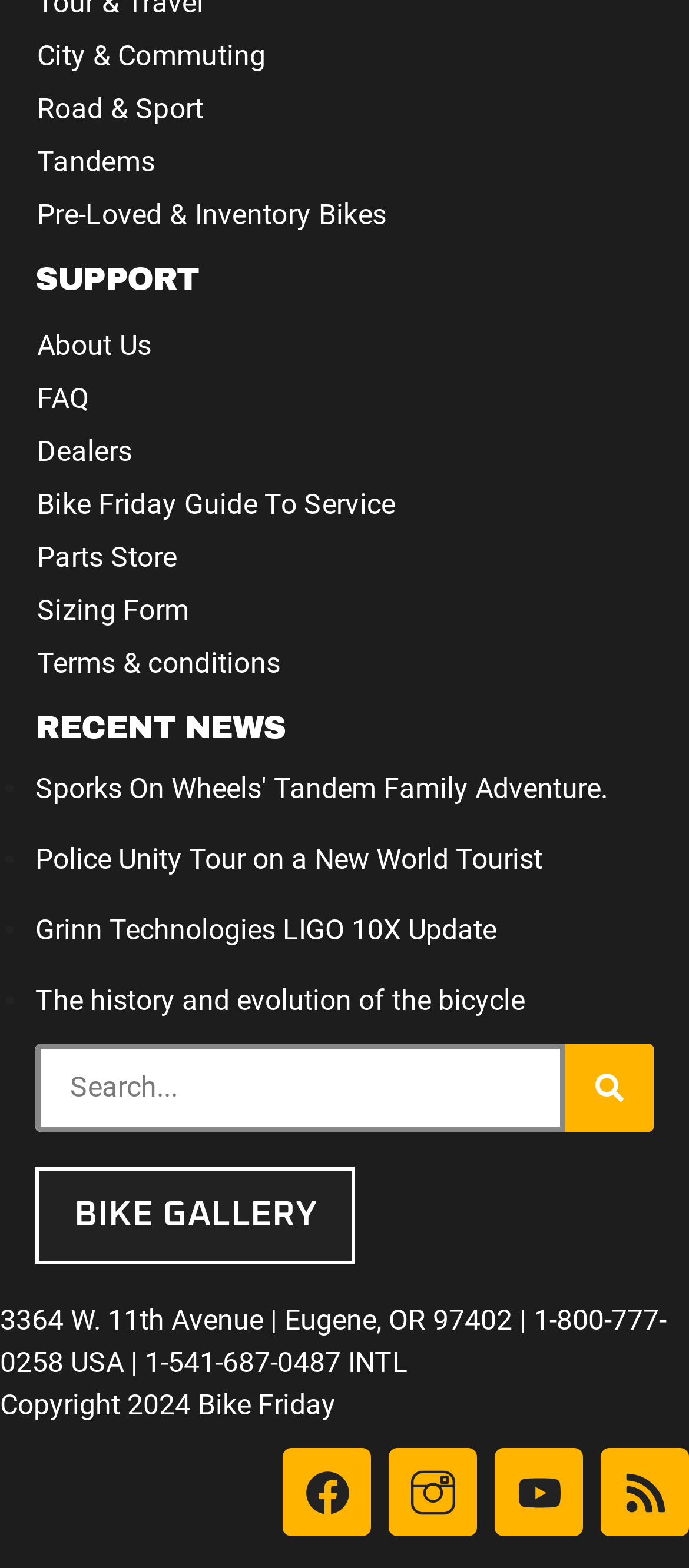What is the phone number for international calls?
Using the image as a reference, answer with just one word or a short phrase.

1-541-687-0487